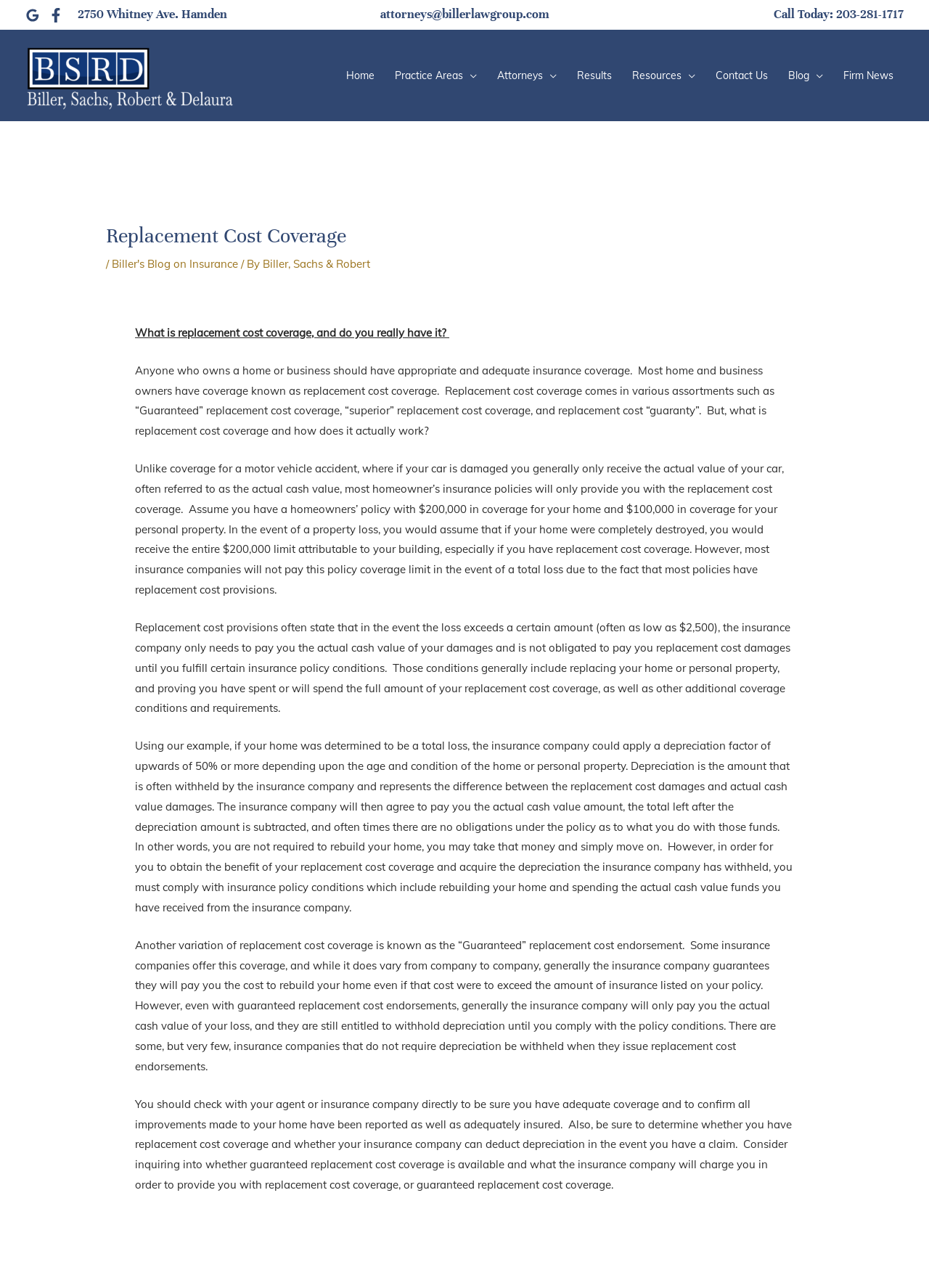Can you find the bounding box coordinates for the element to click on to achieve the instruction: "Visit the 'Practice Areas' page"?

[0.414, 0.052, 0.524, 0.066]